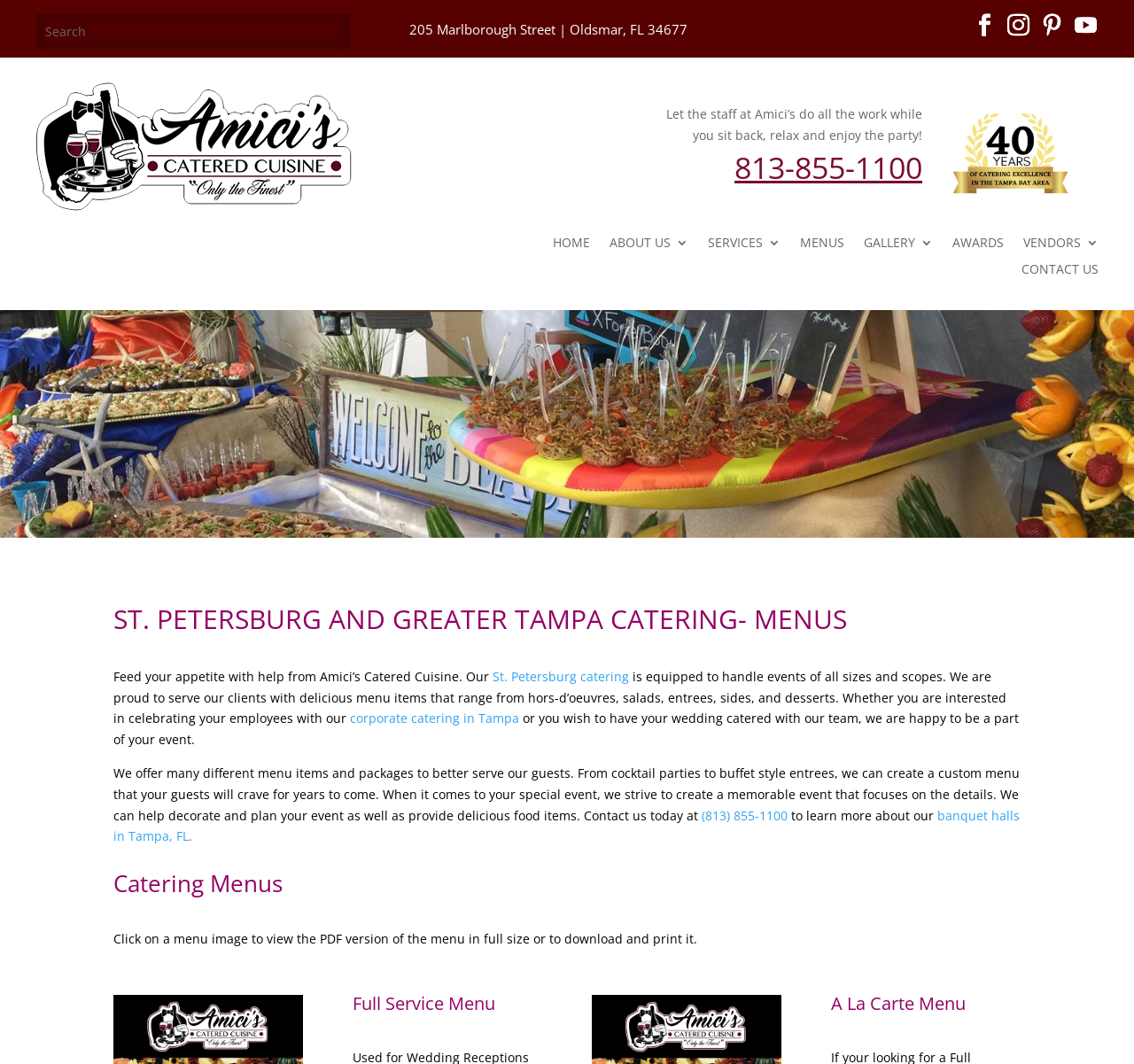Select the bounding box coordinates of the element I need to click to carry out the following instruction: "View the corporate catering menu".

[0.0, 0.292, 1.0, 0.505]